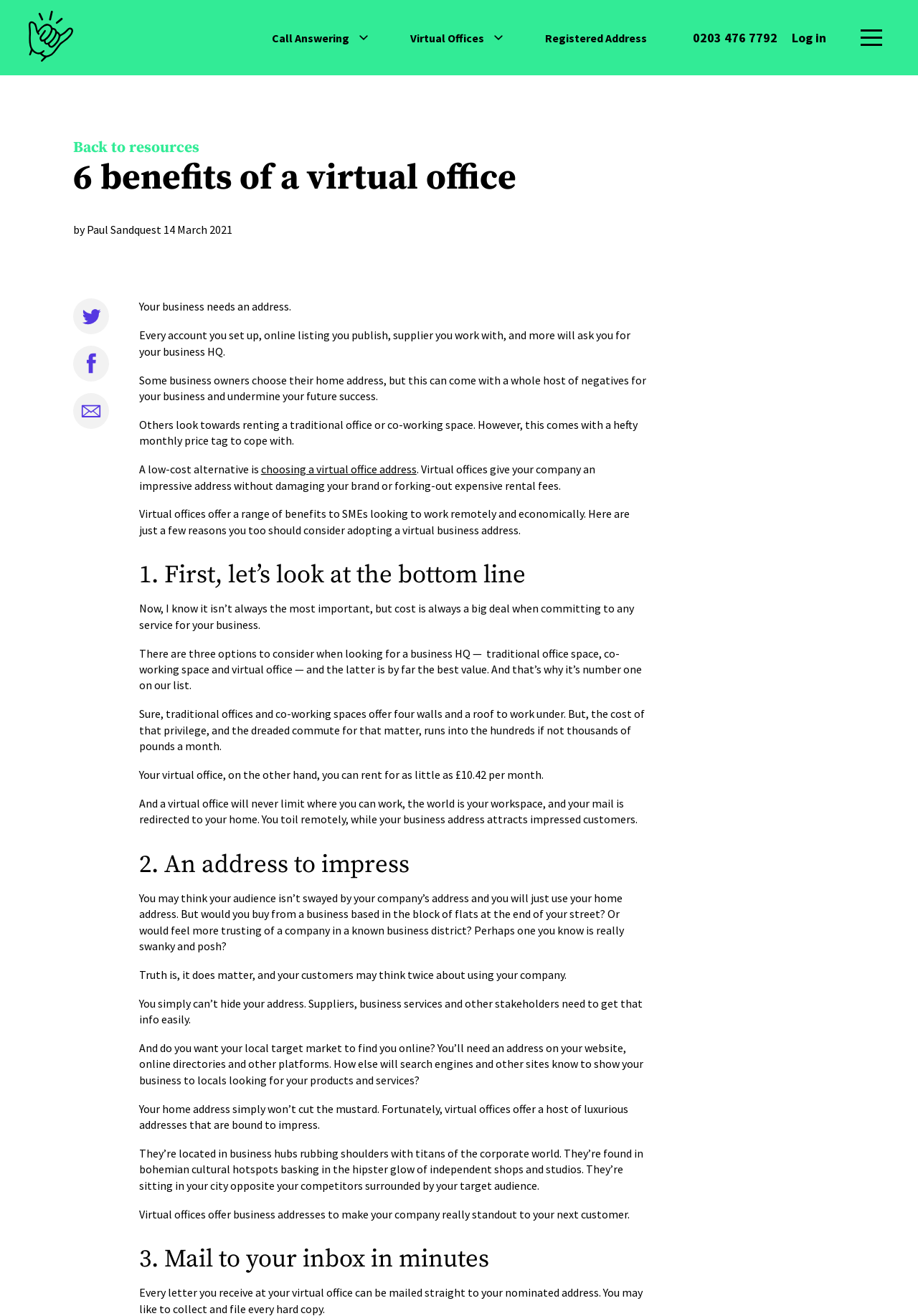Determine the bounding box coordinates of the clickable element to complete this instruction: "Click the 'Call Answering' link". Provide the coordinates in the format of four float numbers between 0 and 1, [left, top, right, bottom].

[0.296, 0.023, 0.38, 0.034]